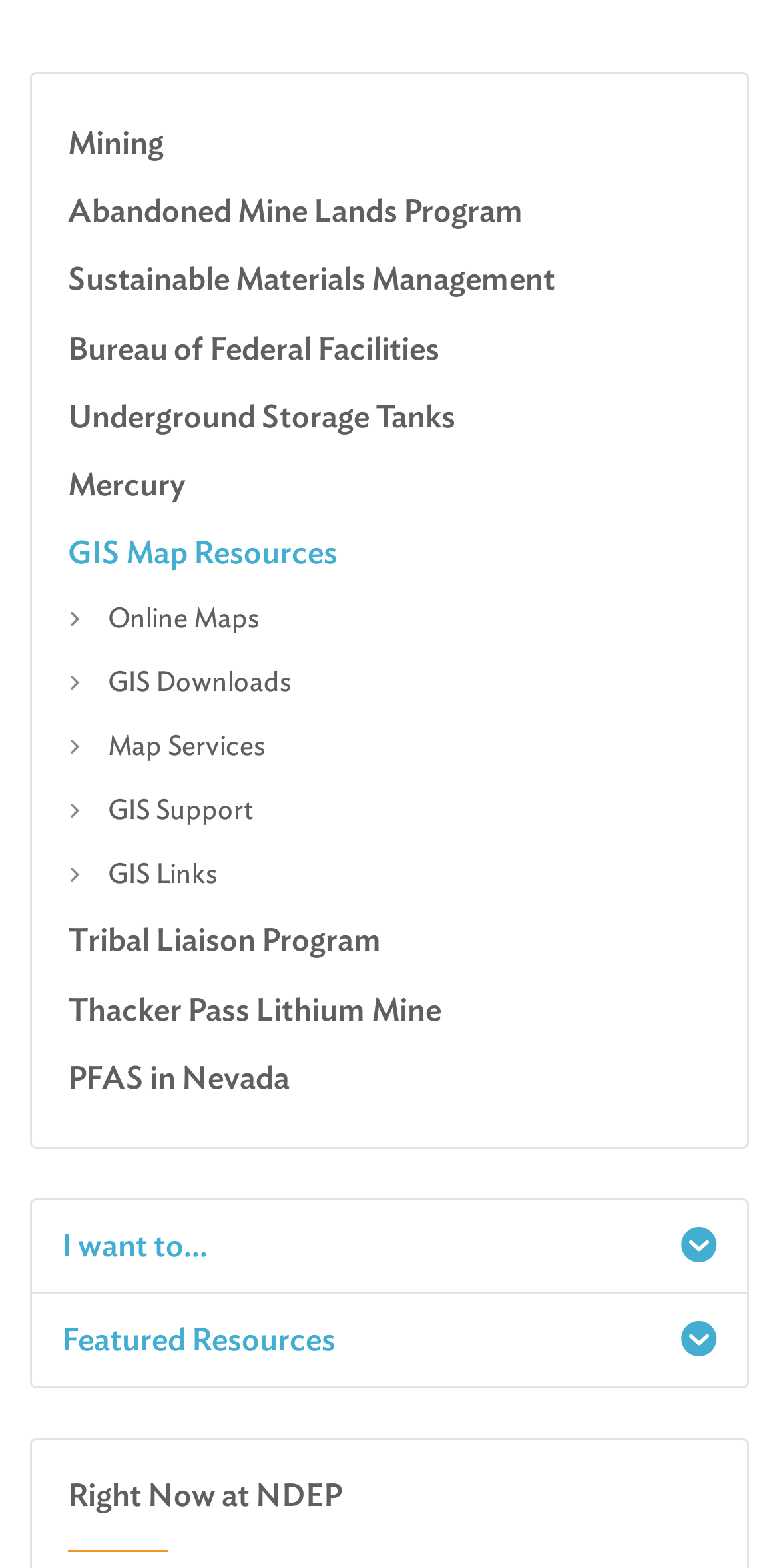Please specify the bounding box coordinates of the element that should be clicked to execute the given instruction: 'Check Air Quality in My Area'. Ensure the coordinates are four float numbers between 0 and 1, expressed as [left, top, right, bottom].

[0.156, 0.925, 0.597, 0.945]